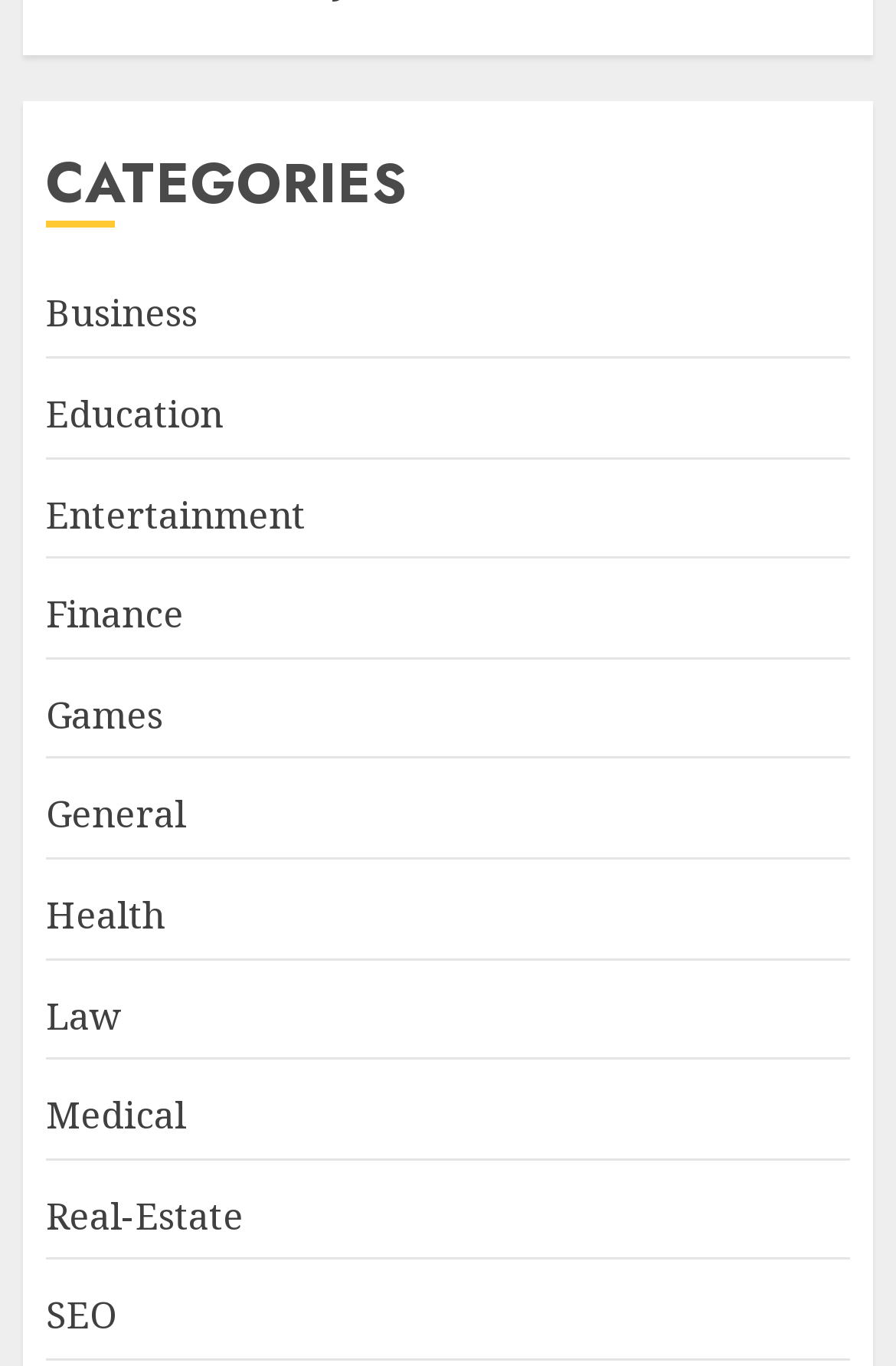Pinpoint the bounding box coordinates of the area that must be clicked to complete this instruction: "Select Education link".

[0.051, 0.284, 0.249, 0.323]